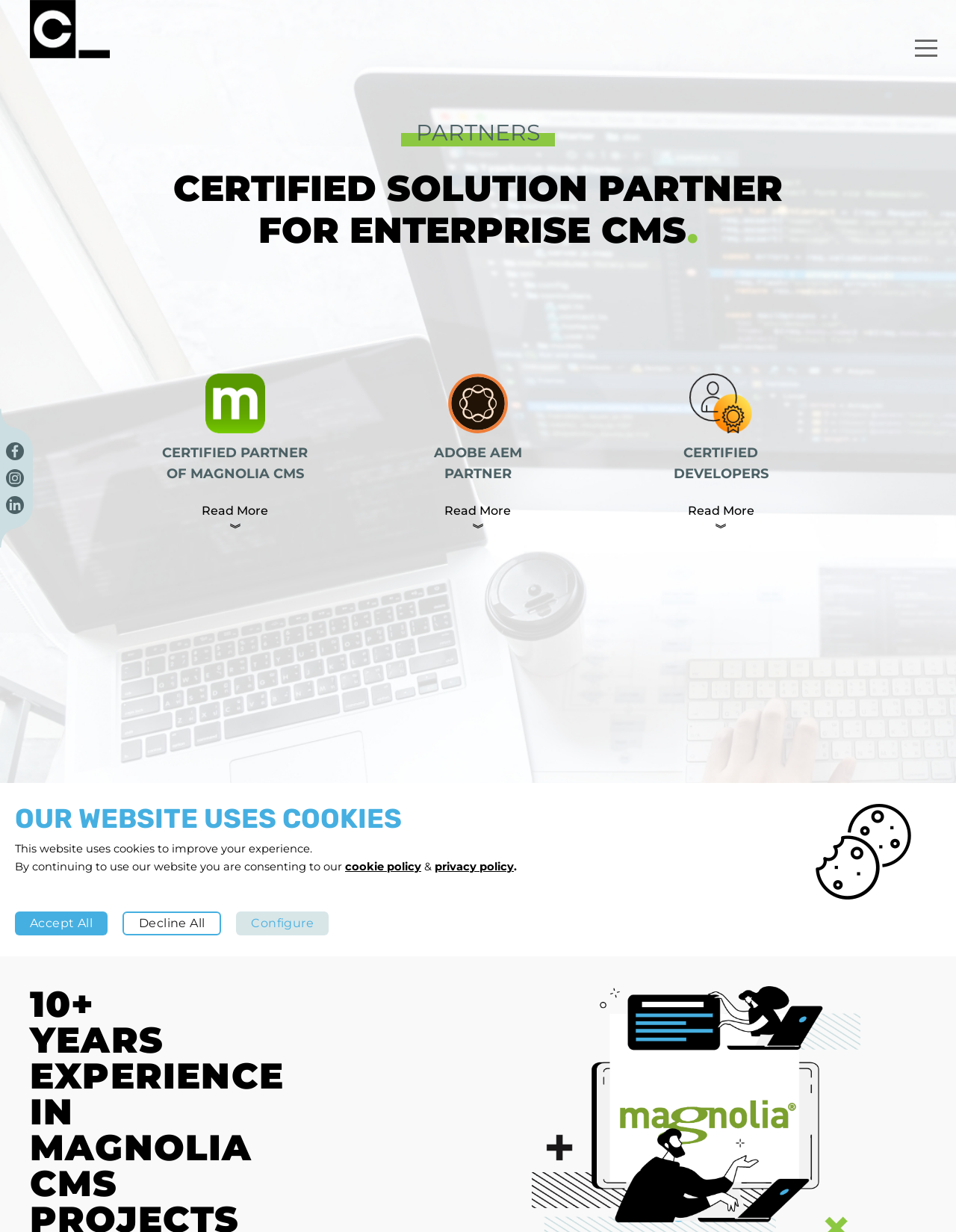Locate and provide the bounding box coordinates for the HTML element that matches this description: "Read More︾".

[0.379, 0.409, 0.621, 0.437]